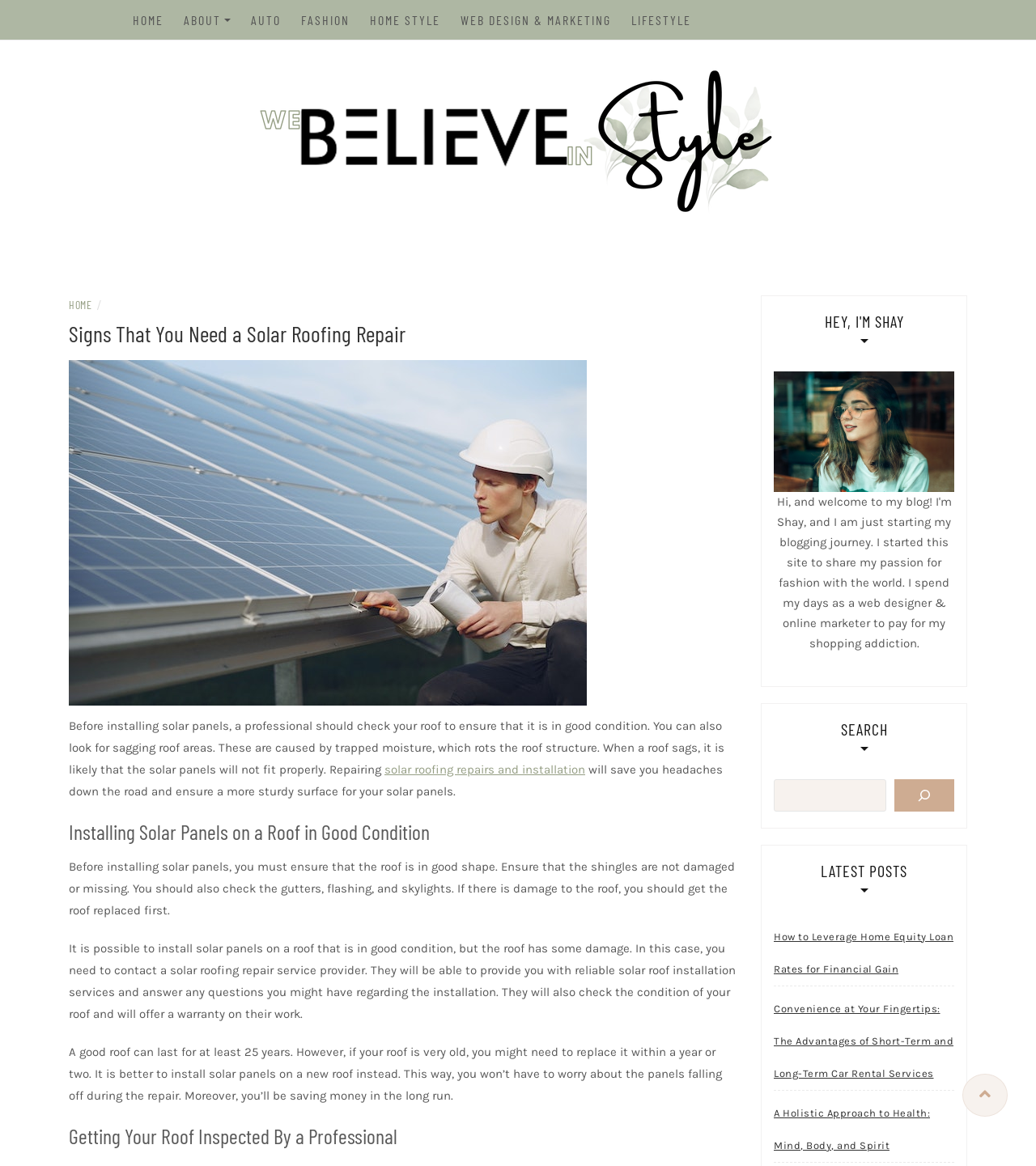Determine the bounding box coordinates of the clickable region to execute the instruction: "Click on the 'CONTACT' link". The coordinates should be four float numbers between 0 and 1, denoted as [left, top, right, bottom].

[0.177, 0.035, 0.349, 0.064]